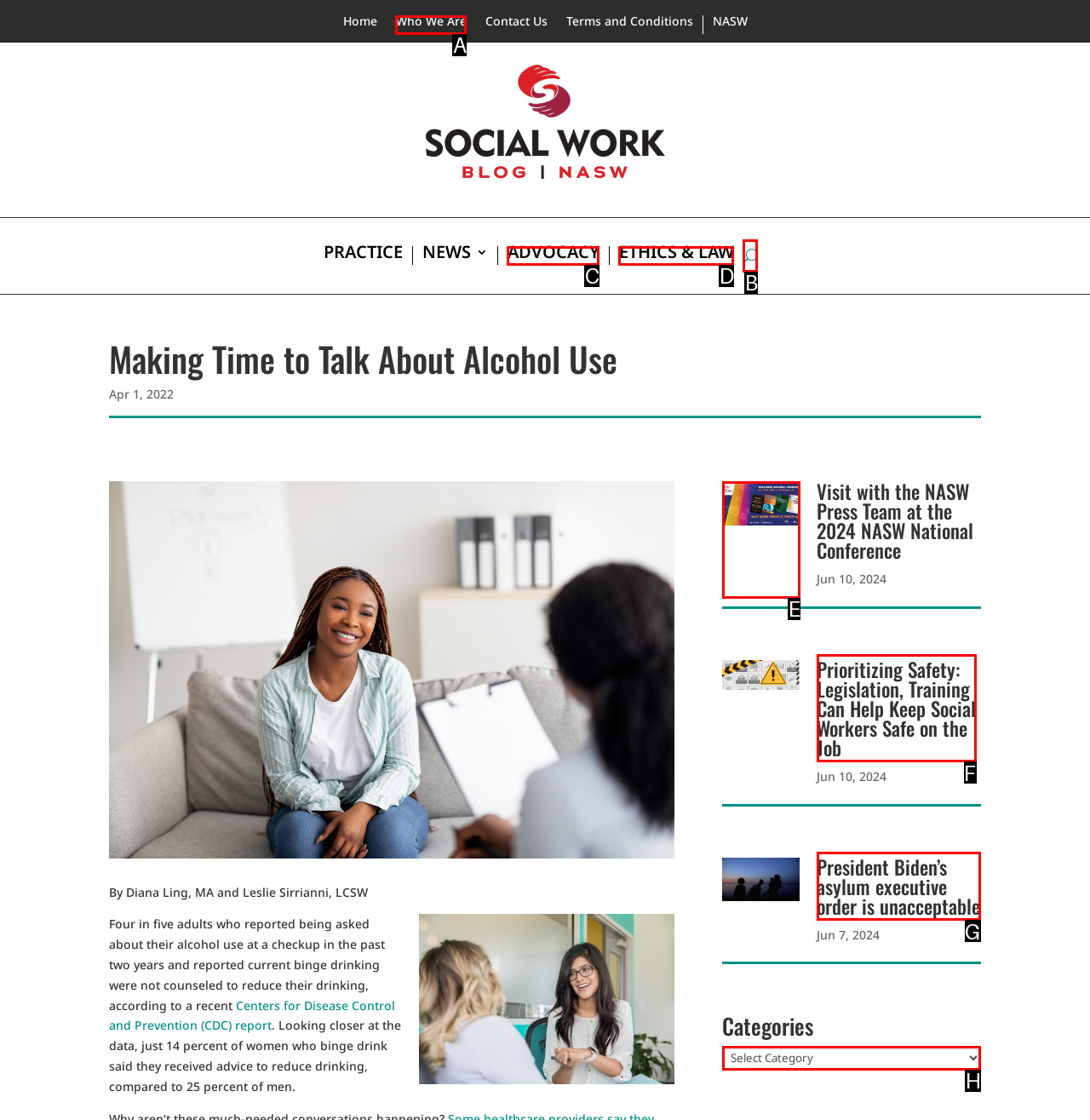Choose the UI element you need to click to carry out the task: Click the 'Visit with the NASW Press Team at the 2024 NASW National Conference' link.
Respond with the corresponding option's letter.

E